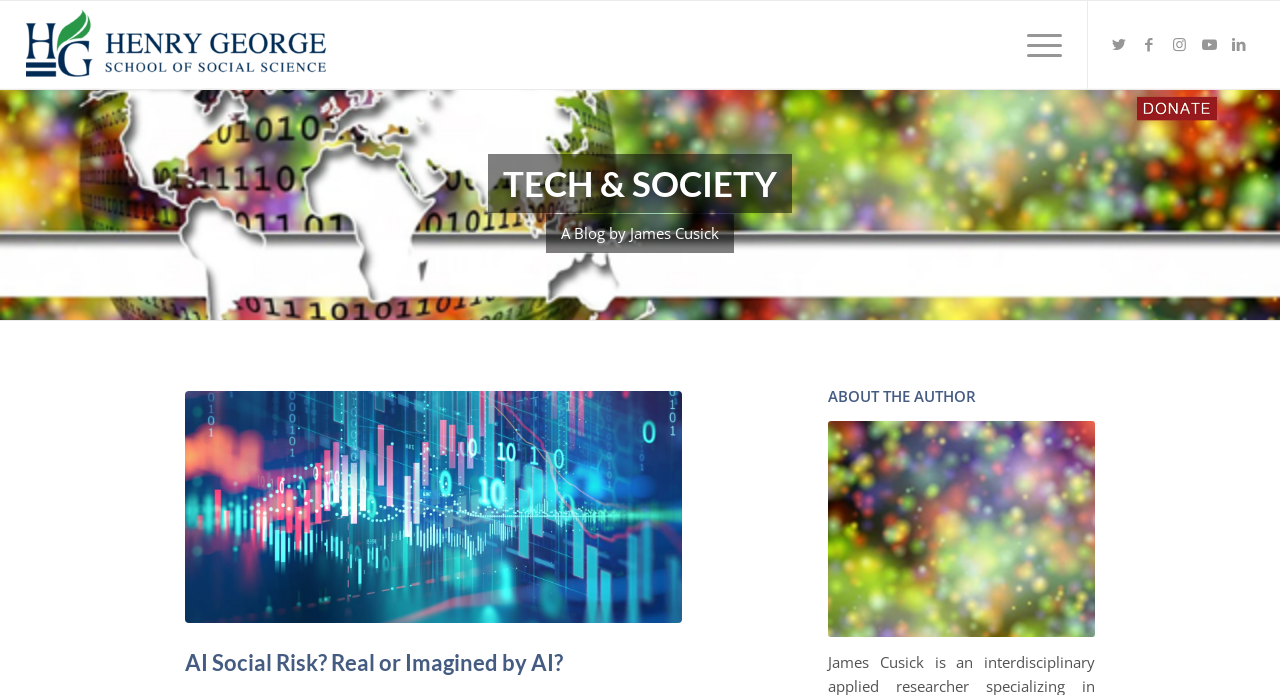What is the background image of the webpage?
Ensure your answer is thorough and detailed.

The answer can be found by looking at the image element with the bounding box coordinates [0.0, 0.127, 1.0, 0.462] which spans the full width of the webpage.